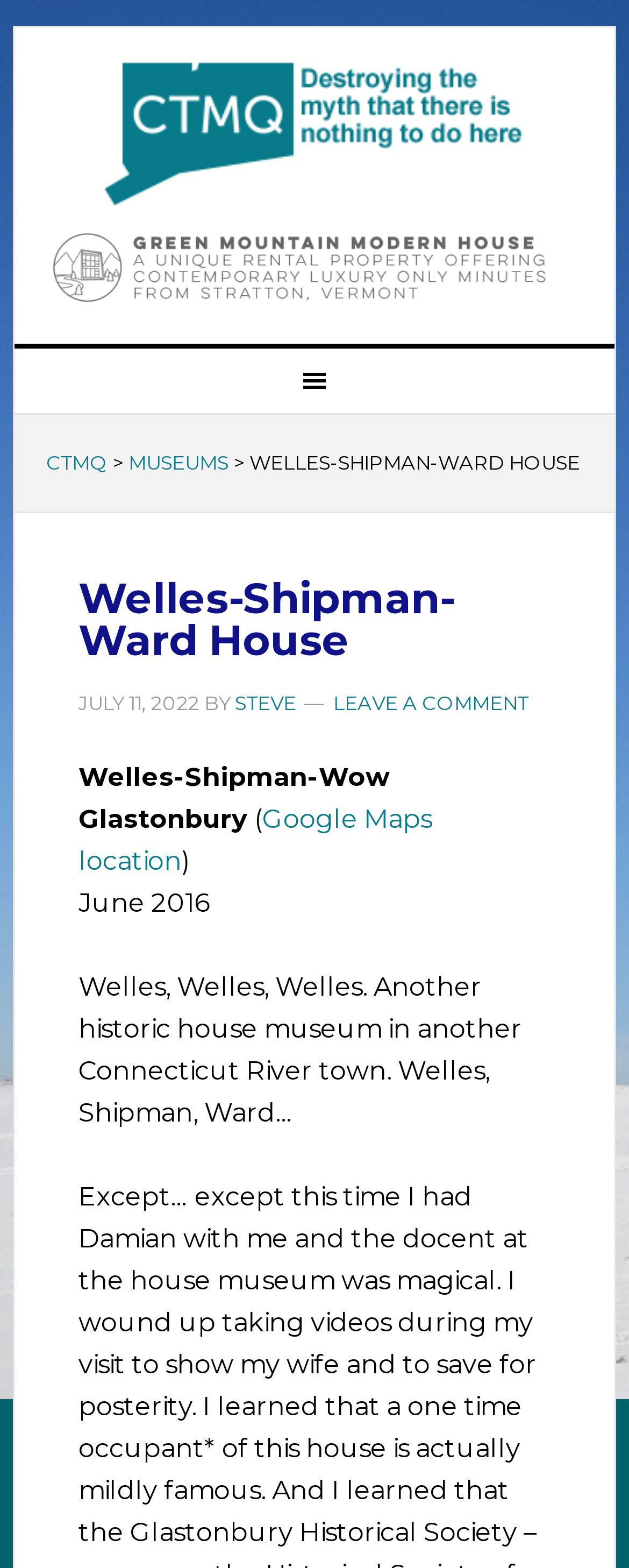Identify the bounding box coordinates for the UI element described as: "CTMQ".

[0.074, 0.287, 0.171, 0.303]